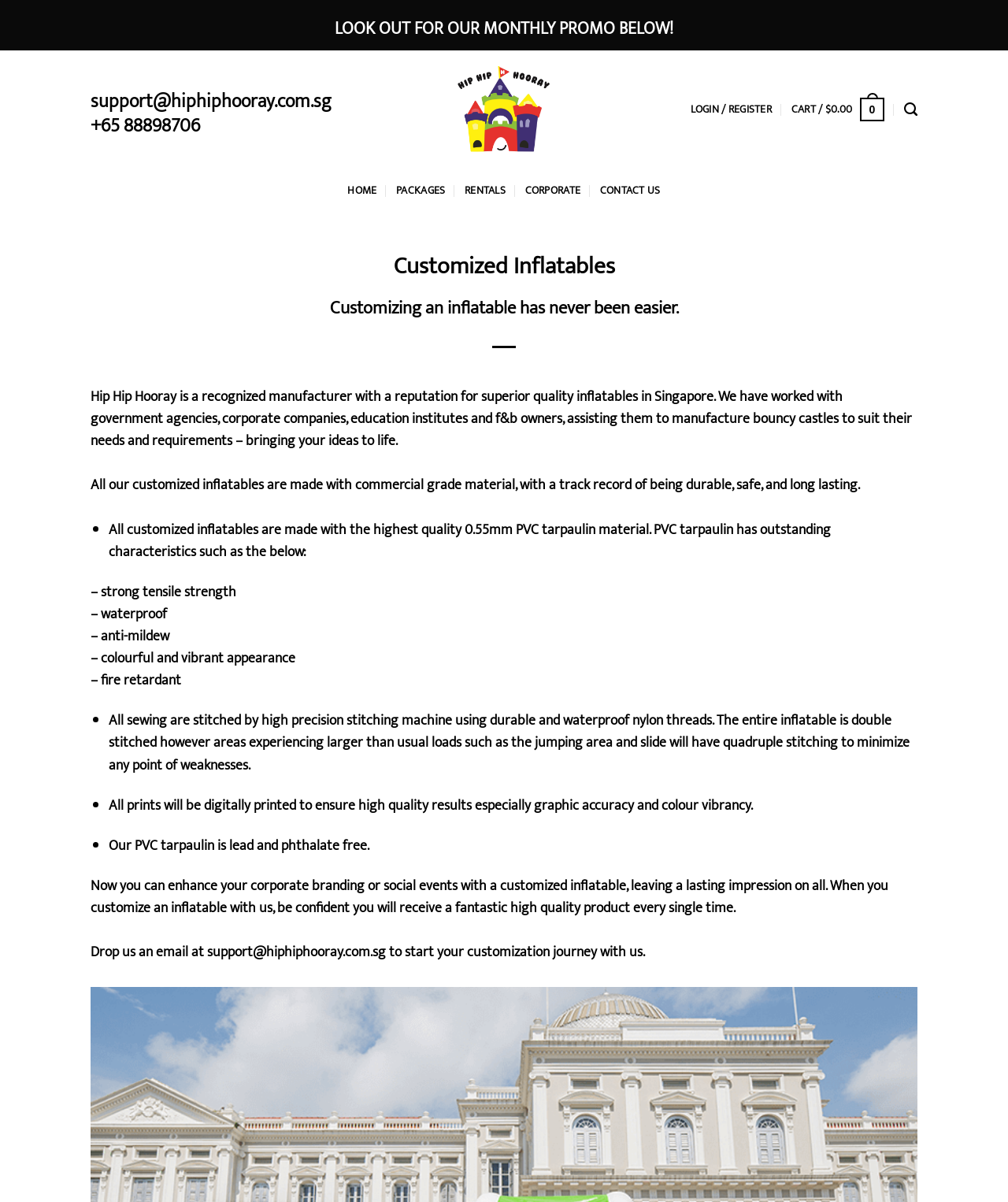Can you find the bounding box coordinates for the element that needs to be clicked to execute this instruction: "Go to the top of the page"? The coordinates should be given as four float numbers between 0 and 1, i.e., [left, top, right, bottom].

[0.949, 0.806, 0.983, 0.834]